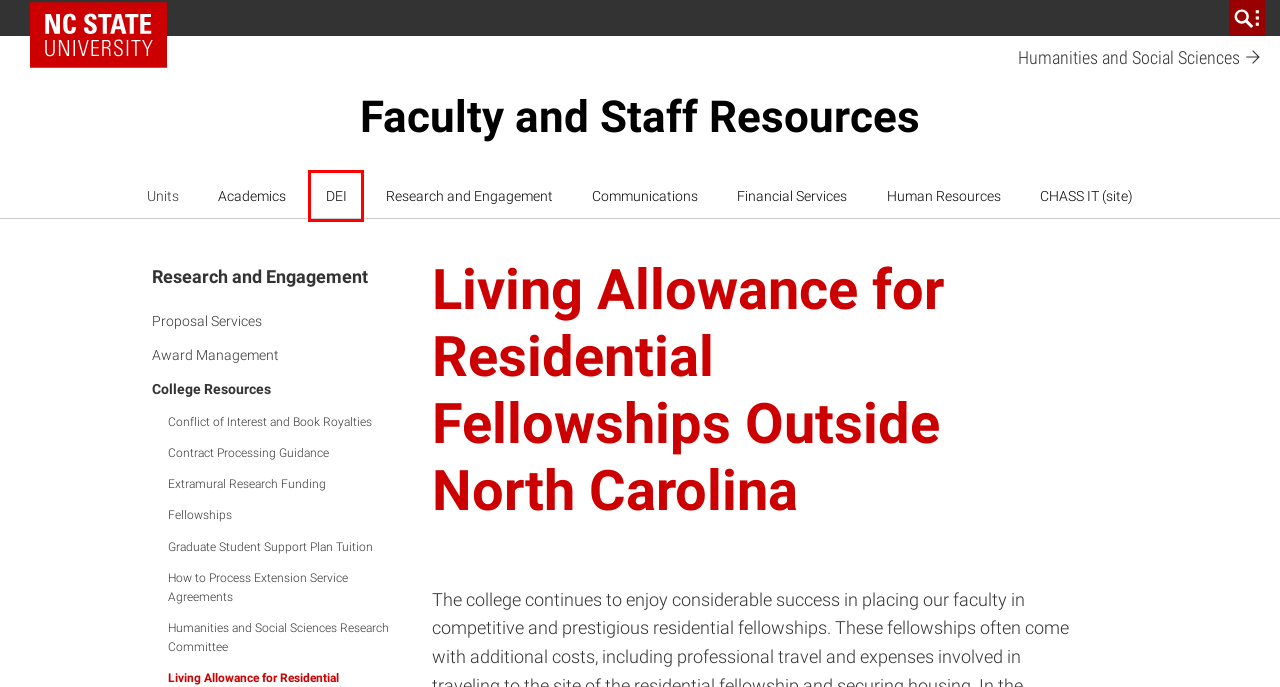With the provided screenshot showing a webpage and a red bounding box, determine which webpage description best fits the new page that appears after clicking the element inside the red box. Here are the options:
A. Office of Diversity, Equity and Inclusion | Faculty and Staff Resources
B. Award Management | Faculty and Staff Resources
C. How to Process Extension Service Agreements | Faculty and Staff Resources
D. Fellowships | Faculty and Staff Resources
E. Office of Human Resources | Faculty and Staff Resources
F. Humanities and Social Sciences Research Committee | Faculty and Staff Resources
G. Contract Processing Guidance | Faculty and Staff Resources
H. CHASS IT - NC State

A